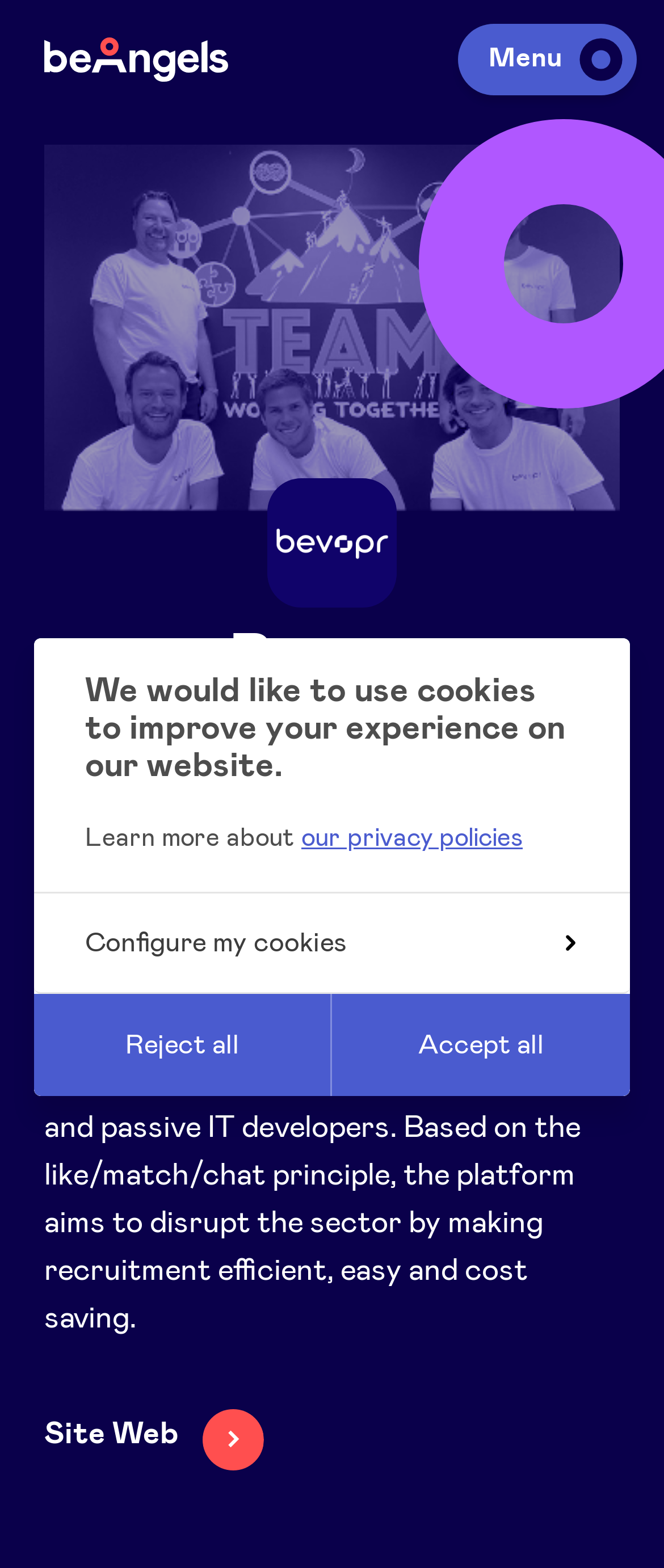Provide your answer in a single word or phrase: 
What is the name of the company?

Bevopr